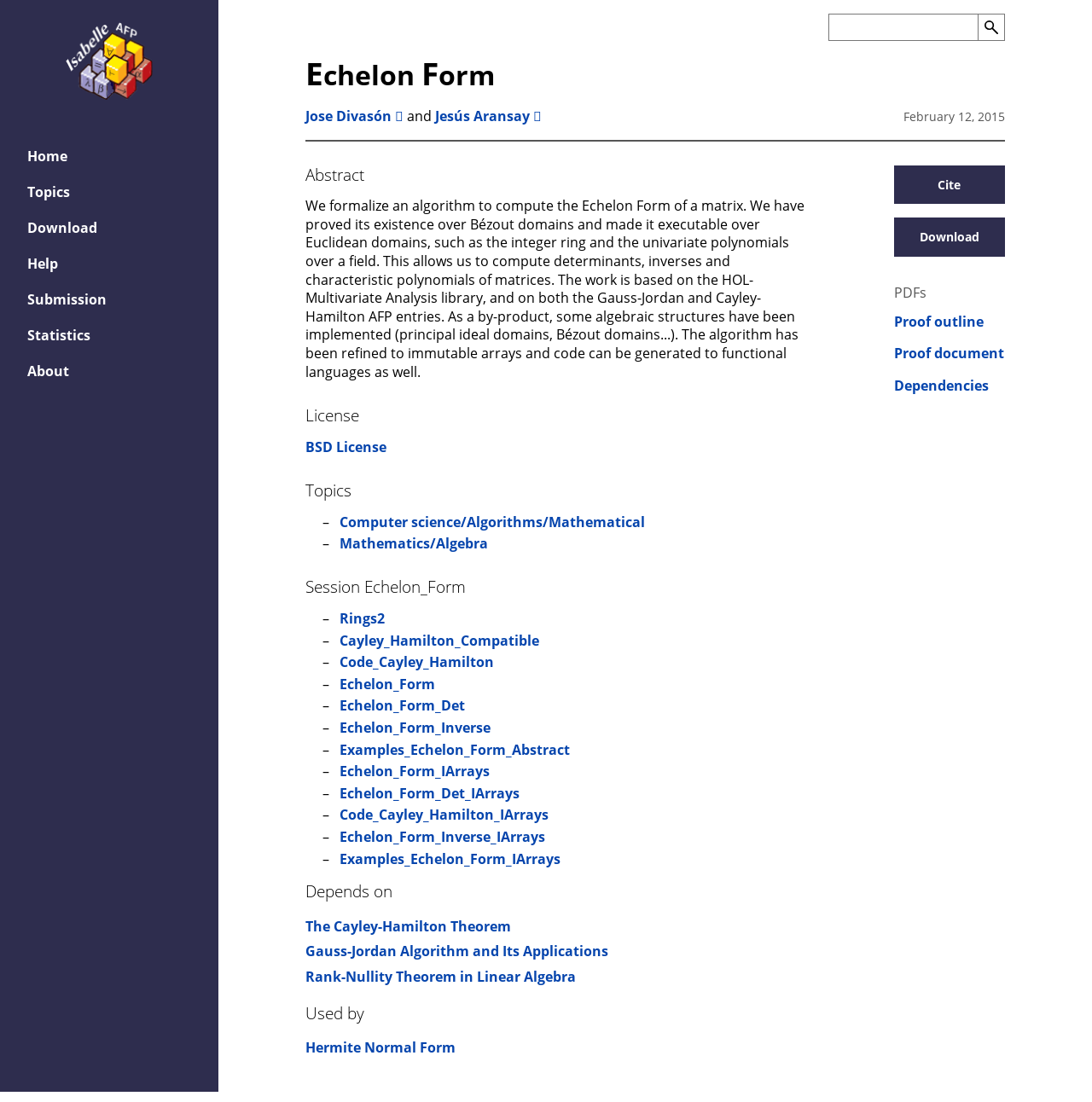Given the content of the image, can you provide a detailed answer to the question?
What is the topic of the work presented on this webpage?

The topic of the work is mentioned in the 'Topics' section, which includes 'Computer science/Algorithms/Mathematical' and 'Mathematics/Algebra'.